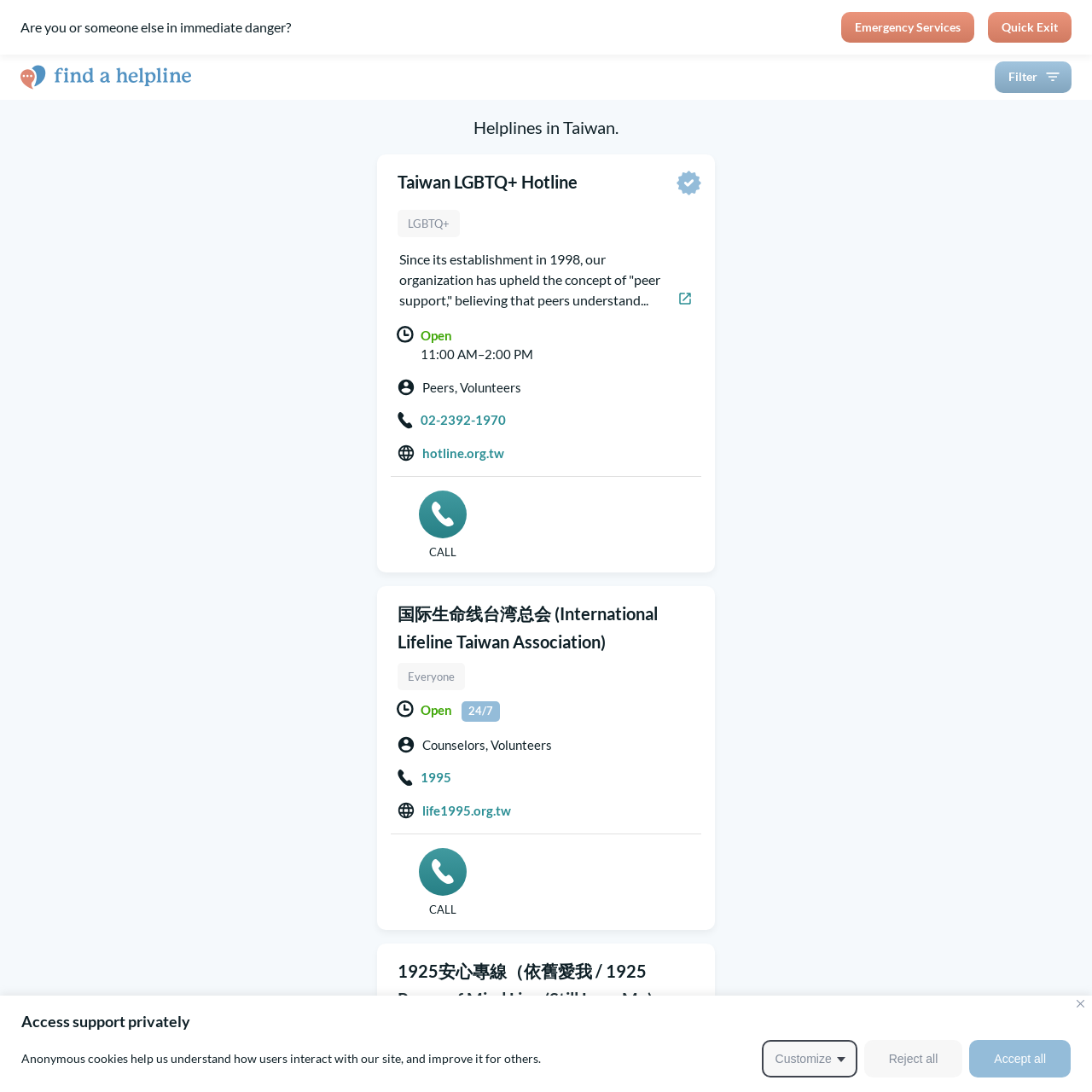Pinpoint the bounding box coordinates of the element you need to click to execute the following instruction: "Click the 'Open 11:00 AM–2:00 PM' button". The bounding box should be represented by four float numbers between 0 and 1, in the format [left, top, right, bottom].

[0.358, 0.292, 0.497, 0.34]